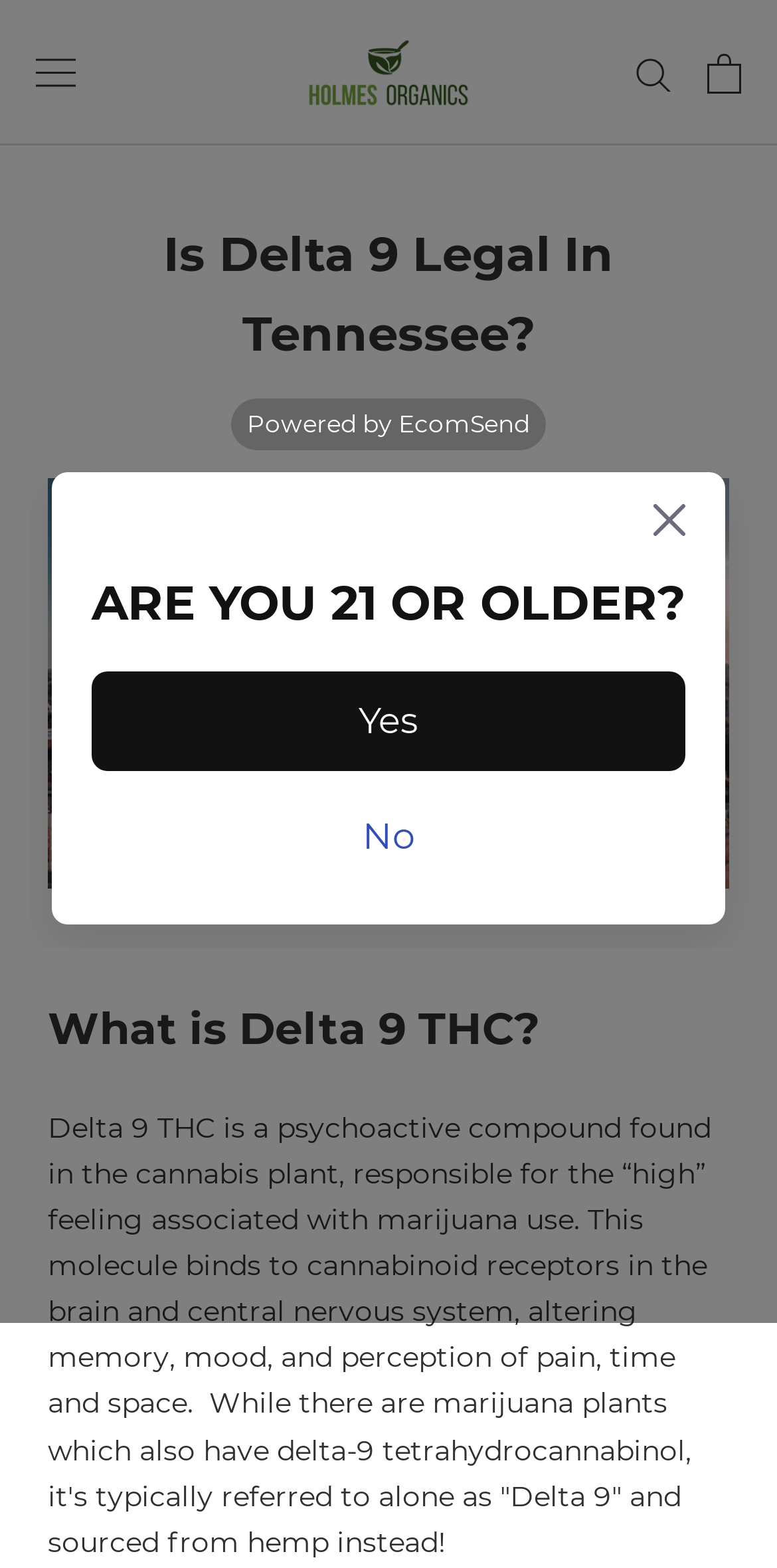What is Delta 9 THC?
Could you please answer the question thoroughly and with as much detail as possible?

I found the answer by reading the text under the heading 'What is Delta 9 THC?' which describes Delta 9 THC as a psychoactive compound found in the cannabis plant.